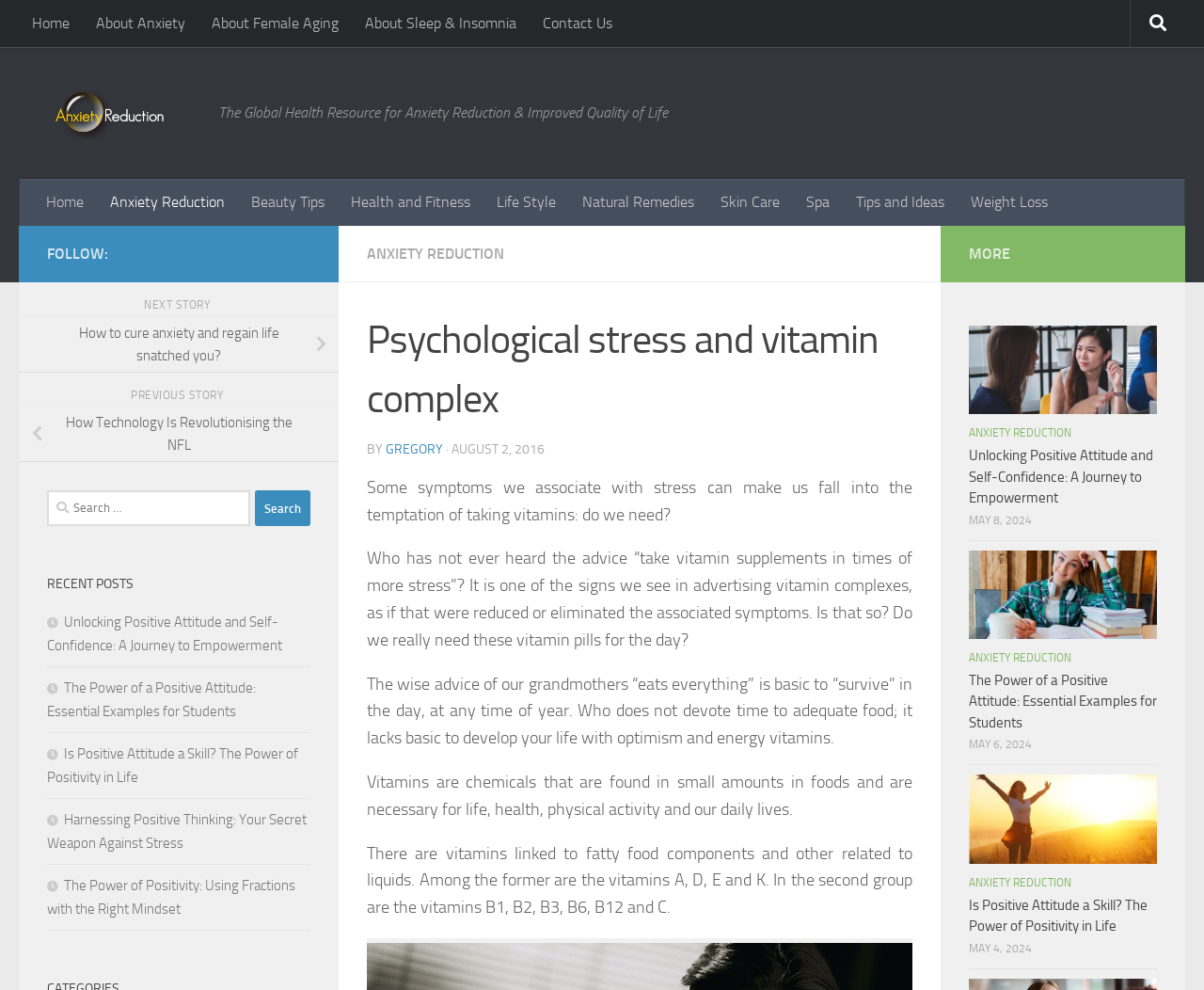Find the primary header on the webpage and provide its text.

Psychological stress and vitamin complex